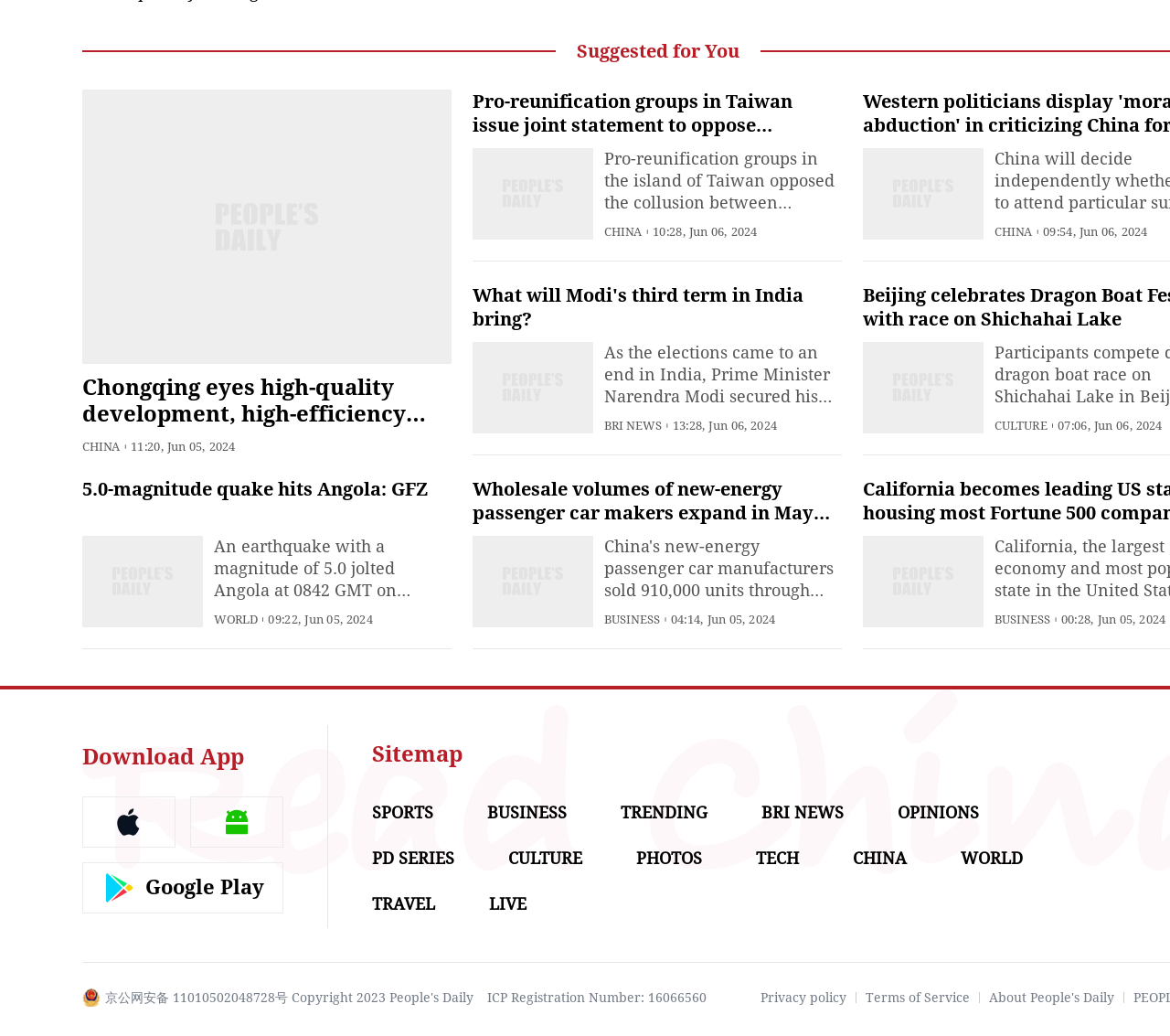Based on the description "ICP Registration Number: 16066560", find the bounding box of the specified UI element.

[0.416, 0.956, 0.604, 0.971]